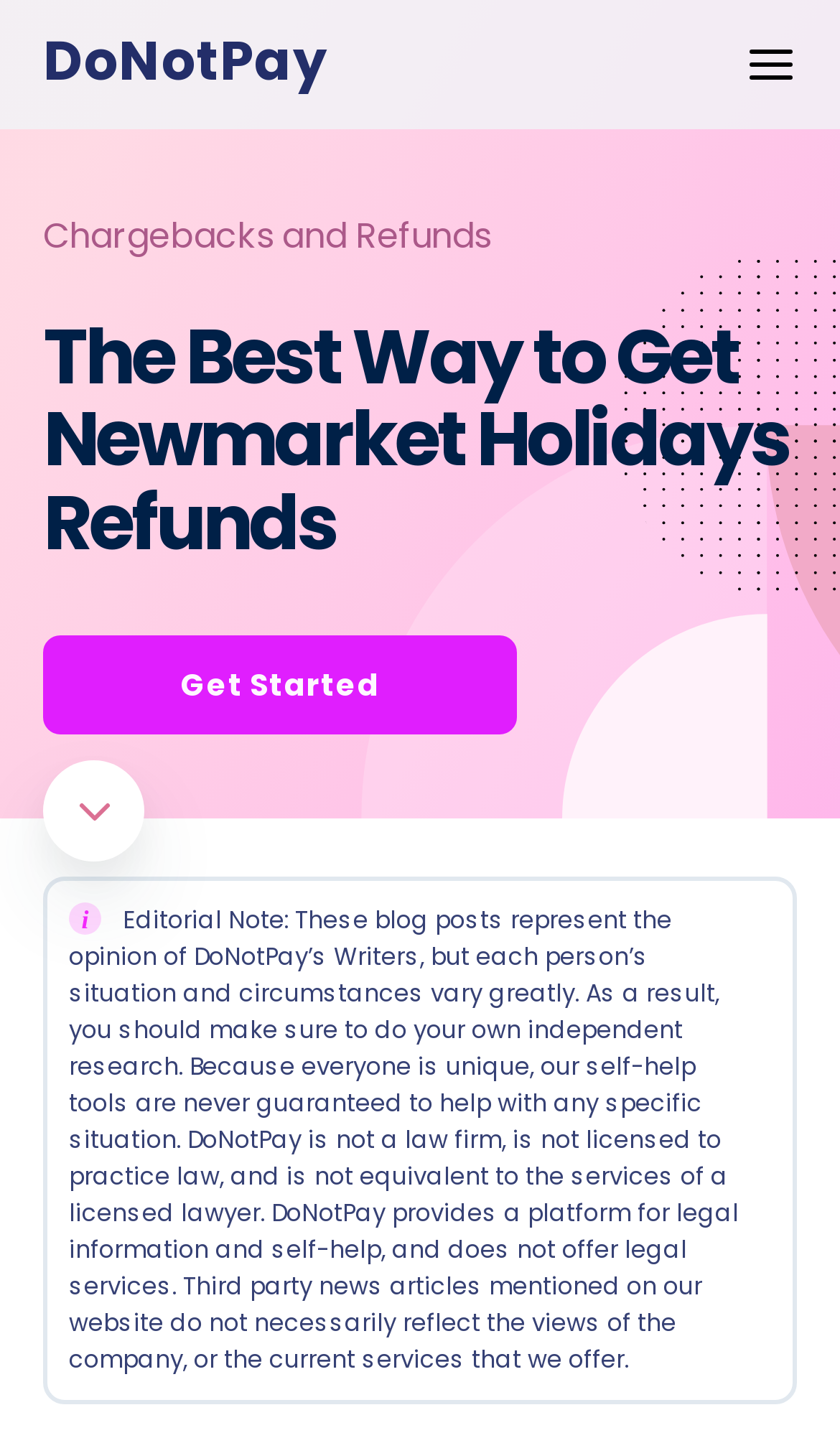Determine the bounding box coordinates of the area to click in order to meet this instruction: "Click on the DoNotPay link".

[0.051, 0.016, 0.39, 0.068]